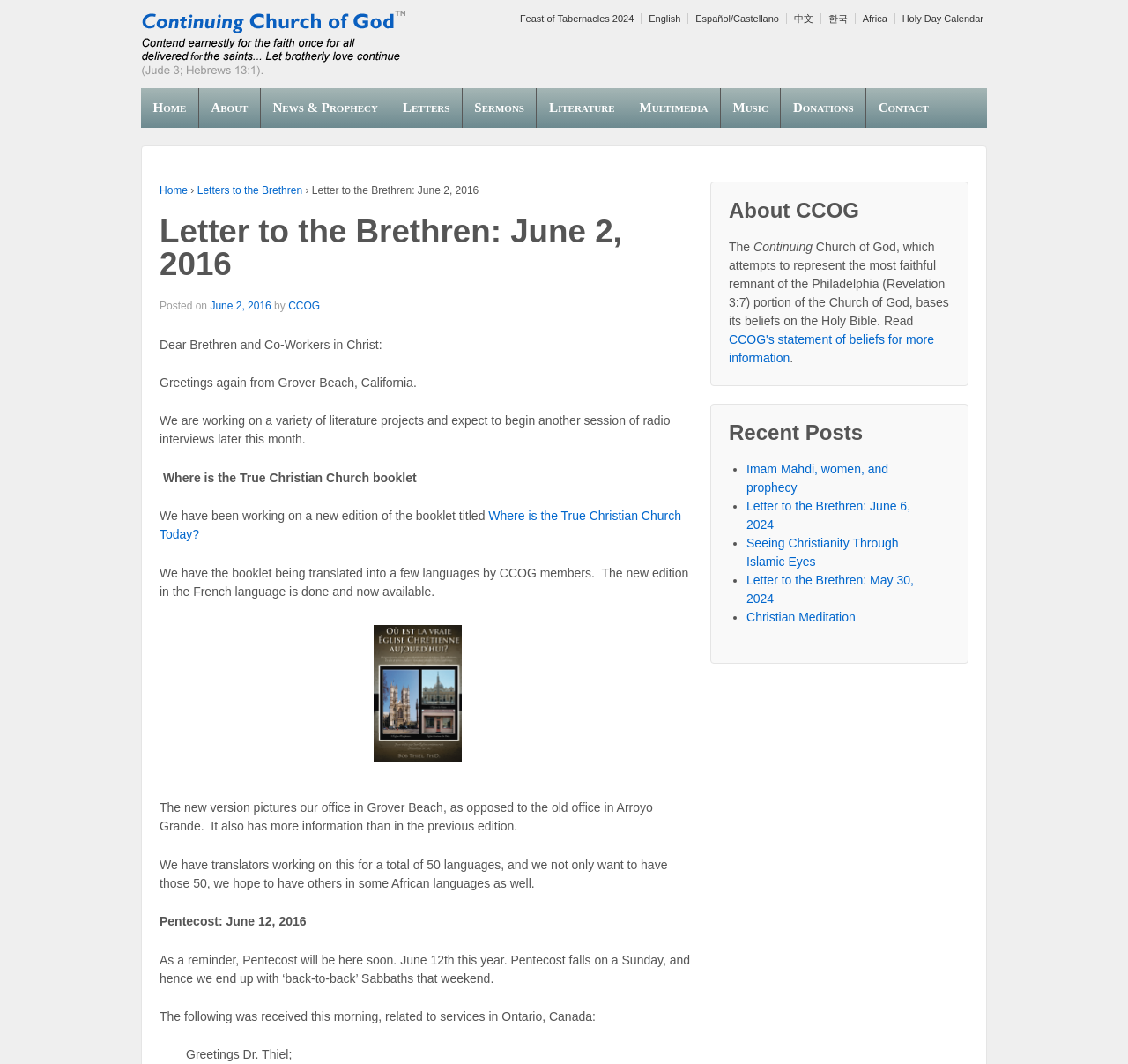Based on the provided description, "Christian Meditation", find the bounding box of the corresponding UI element in the screenshot.

[0.662, 0.573, 0.758, 0.587]